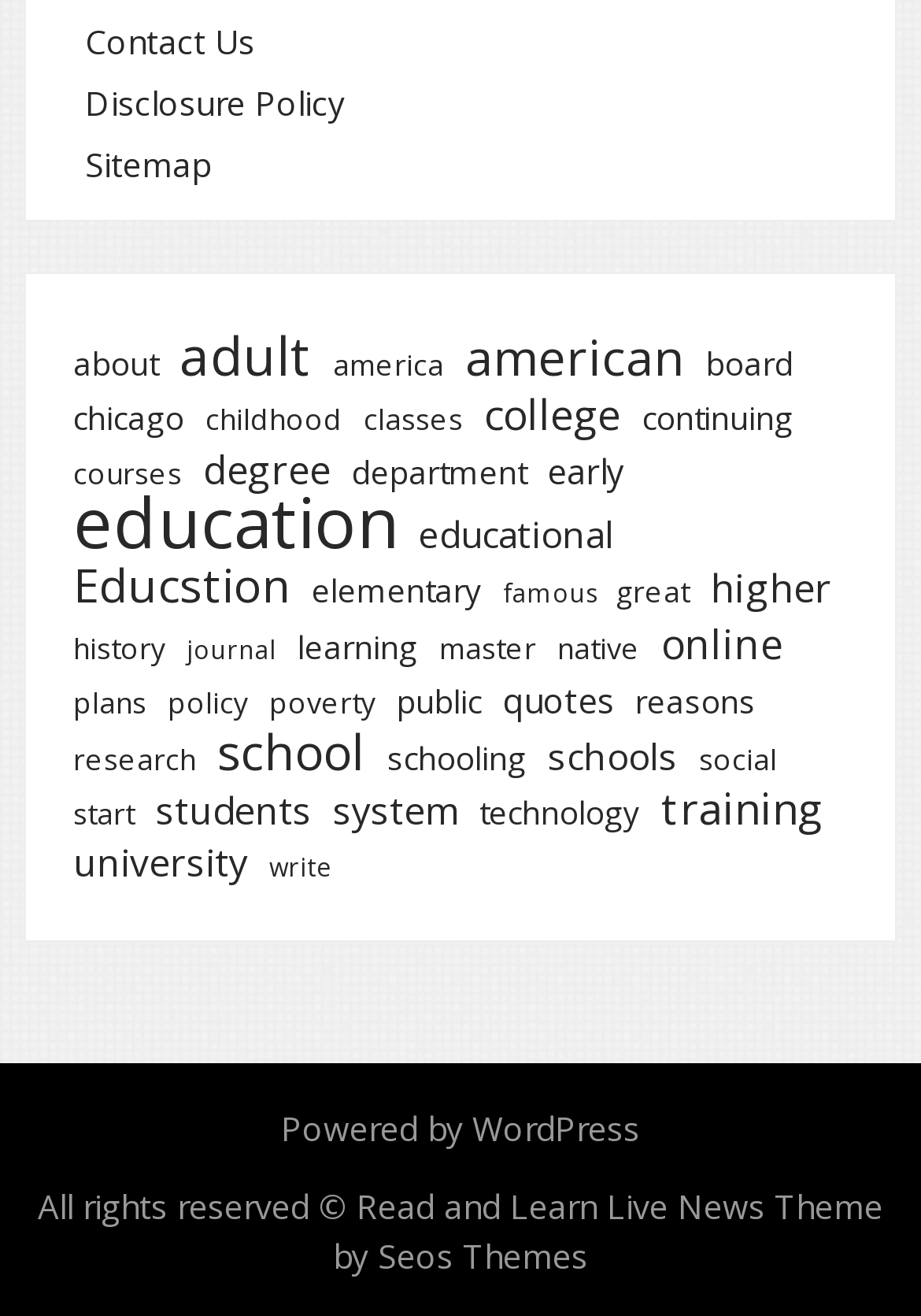Can you pinpoint the bounding box coordinates for the clickable element required for this instruction: "Learn about 'College' courses"? The coordinates should be four float numbers between 0 and 1, i.e., [left, top, right, bottom].

[0.526, 0.296, 0.674, 0.334]